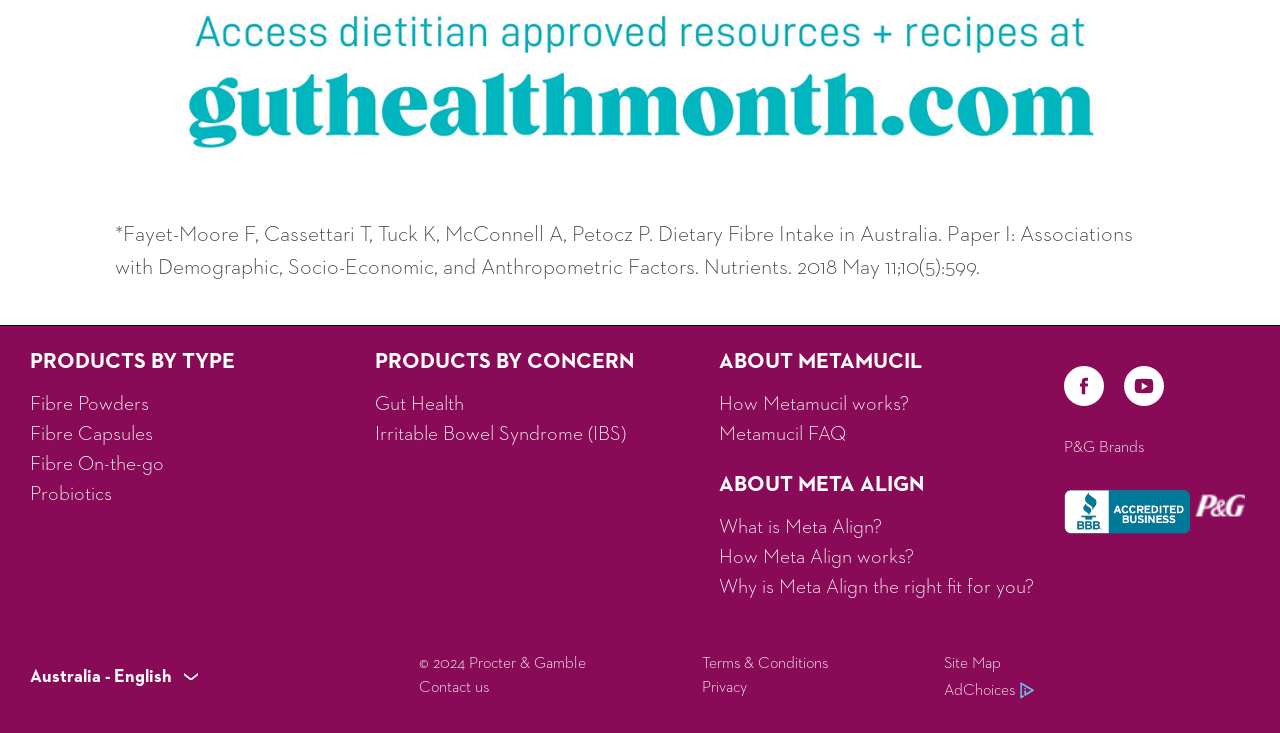What is the copyright year mentioned?
Provide a one-word or short-phrase answer based on the image.

2024